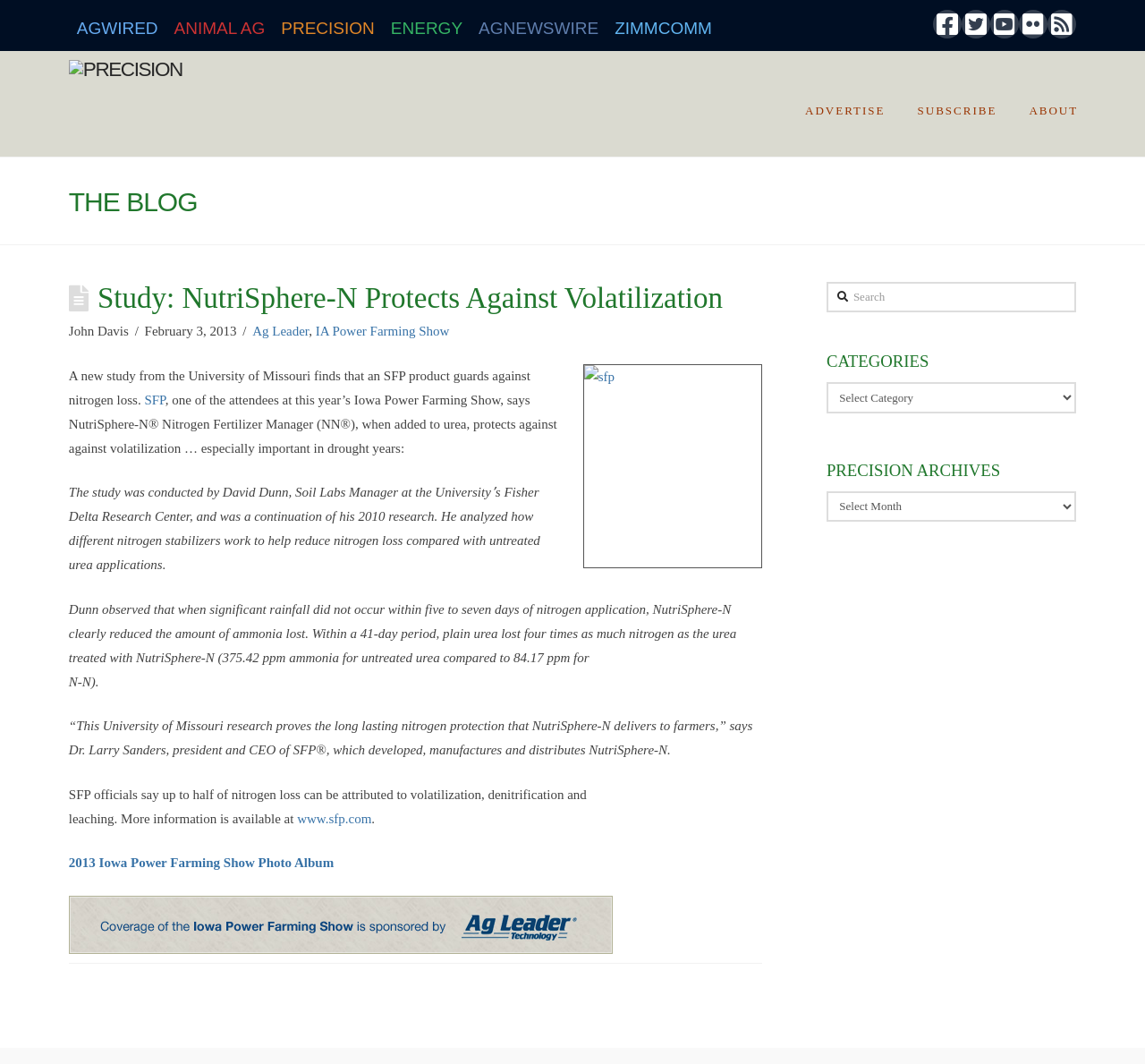Identify the bounding box coordinates of the section that should be clicked to achieve the task described: "Search for a keyword".

[0.722, 0.265, 0.94, 0.294]